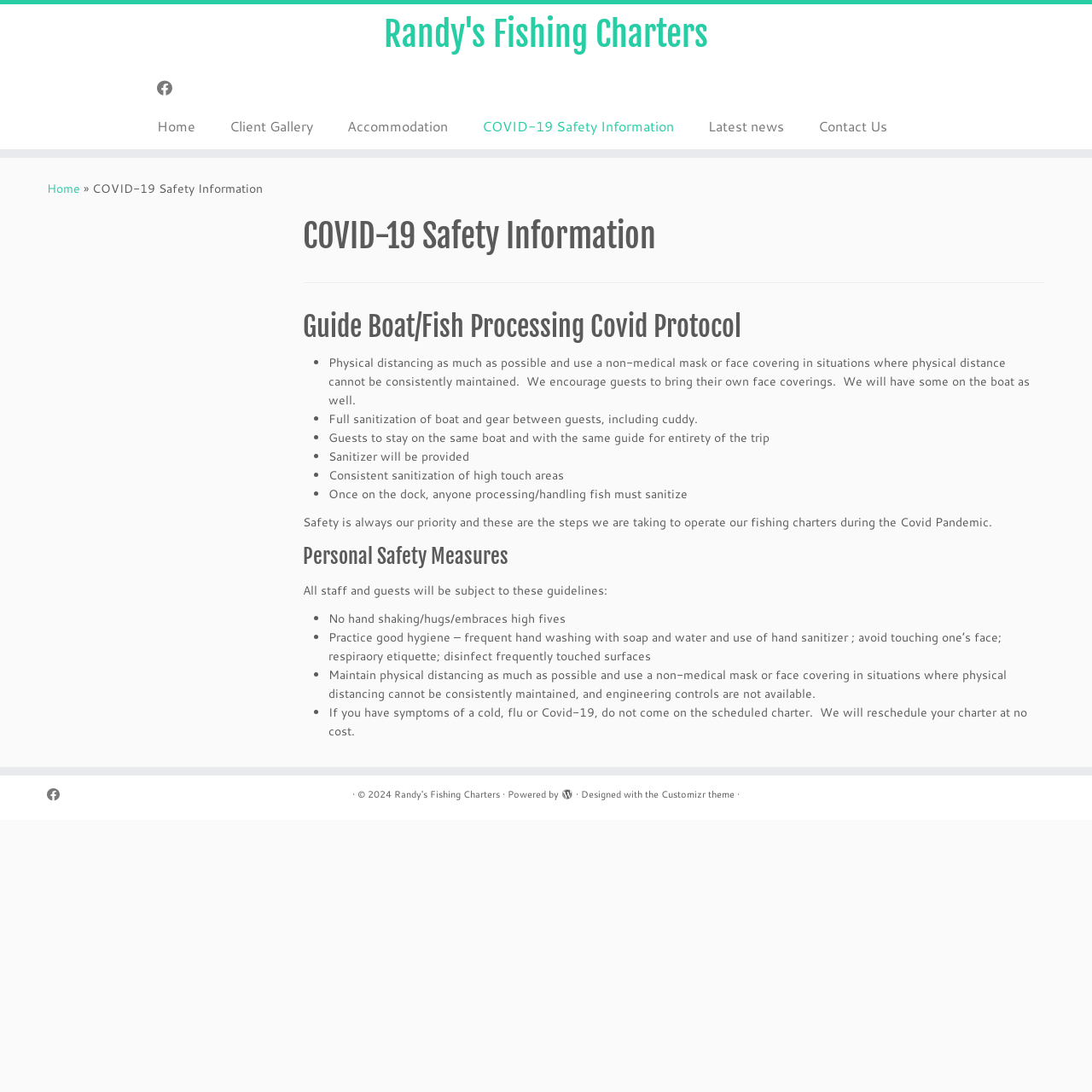How many list markers are there in the 'Guide Boat/Fish Processing Covid Protocol' section?
Analyze the image and provide a thorough answer to the question.

The number of list markers in the 'Guide Boat/Fish Processing Covid Protocol' section can be counted by examining the list elements in this section. There are 7 list markers, each represented by a bullet point, in this section.